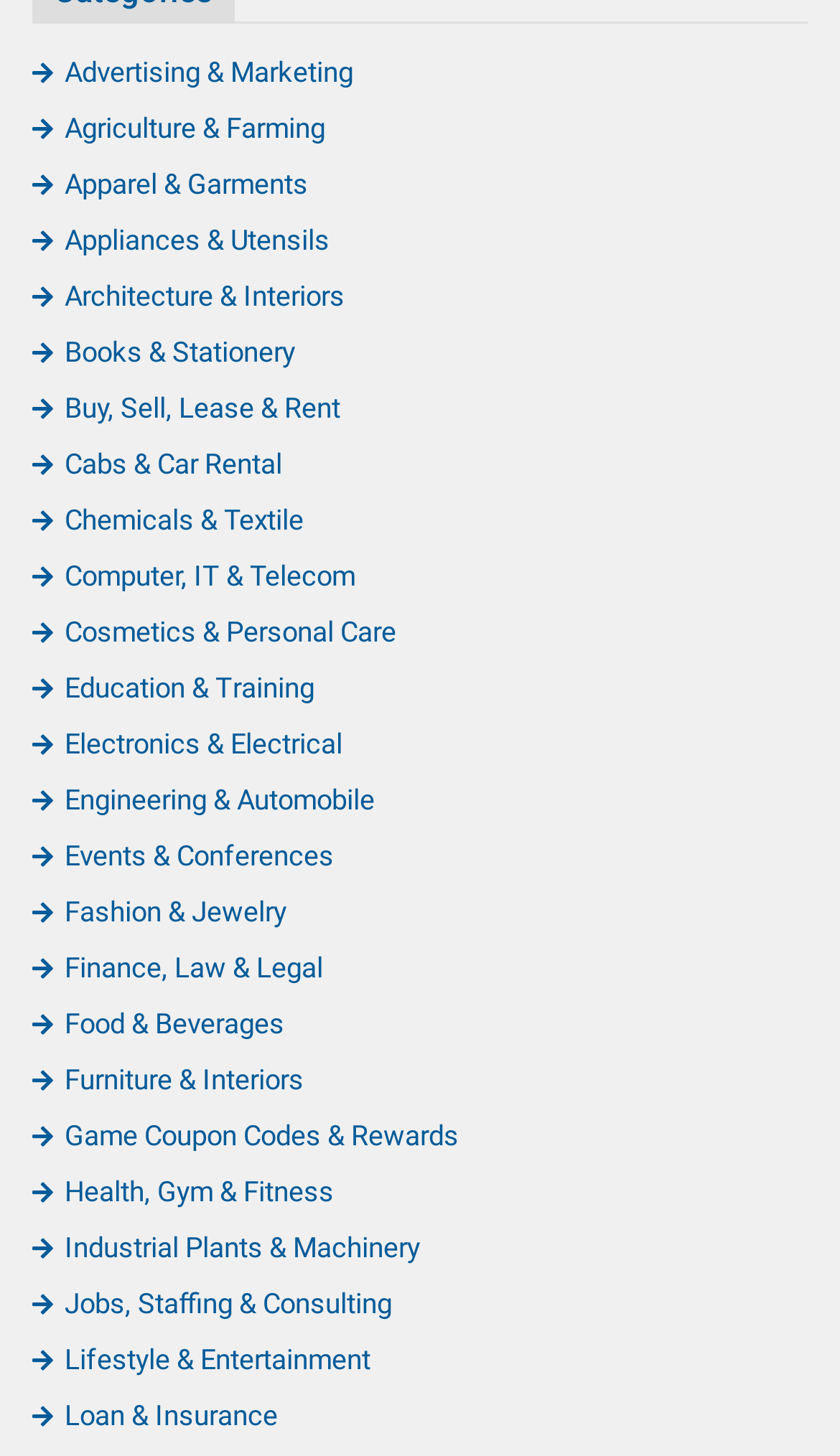Identify the bounding box coordinates of the section to be clicked to complete the task described by the following instruction: "Discover Loan & Insurance". The coordinates should be four float numbers between 0 and 1, formatted as [left, top, right, bottom].

[0.038, 0.961, 0.331, 0.984]